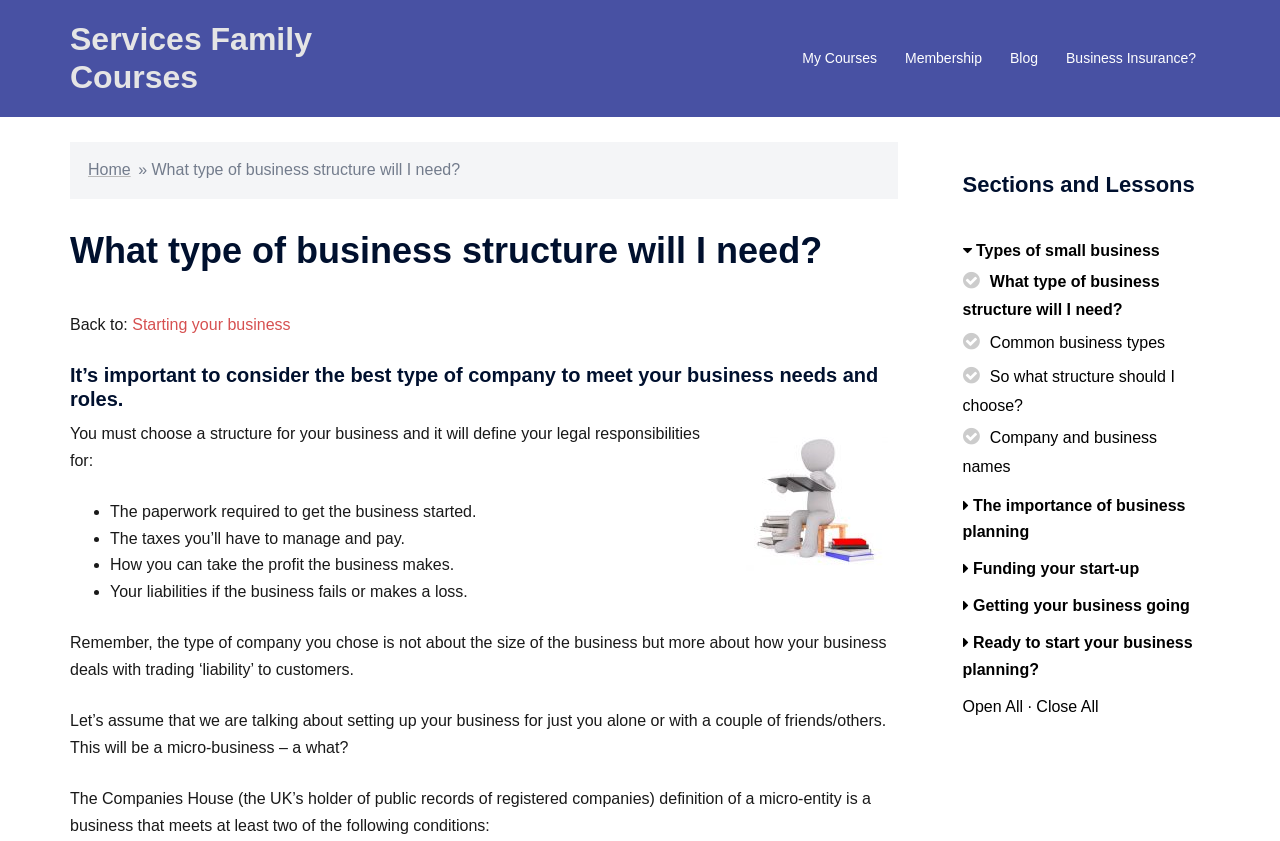Find the bounding box coordinates of the element to click in order to complete this instruction: "Open All". The bounding box coordinates must be four float numbers between 0 and 1, denoted as [left, top, right, bottom].

[0.752, 0.83, 0.799, 0.85]